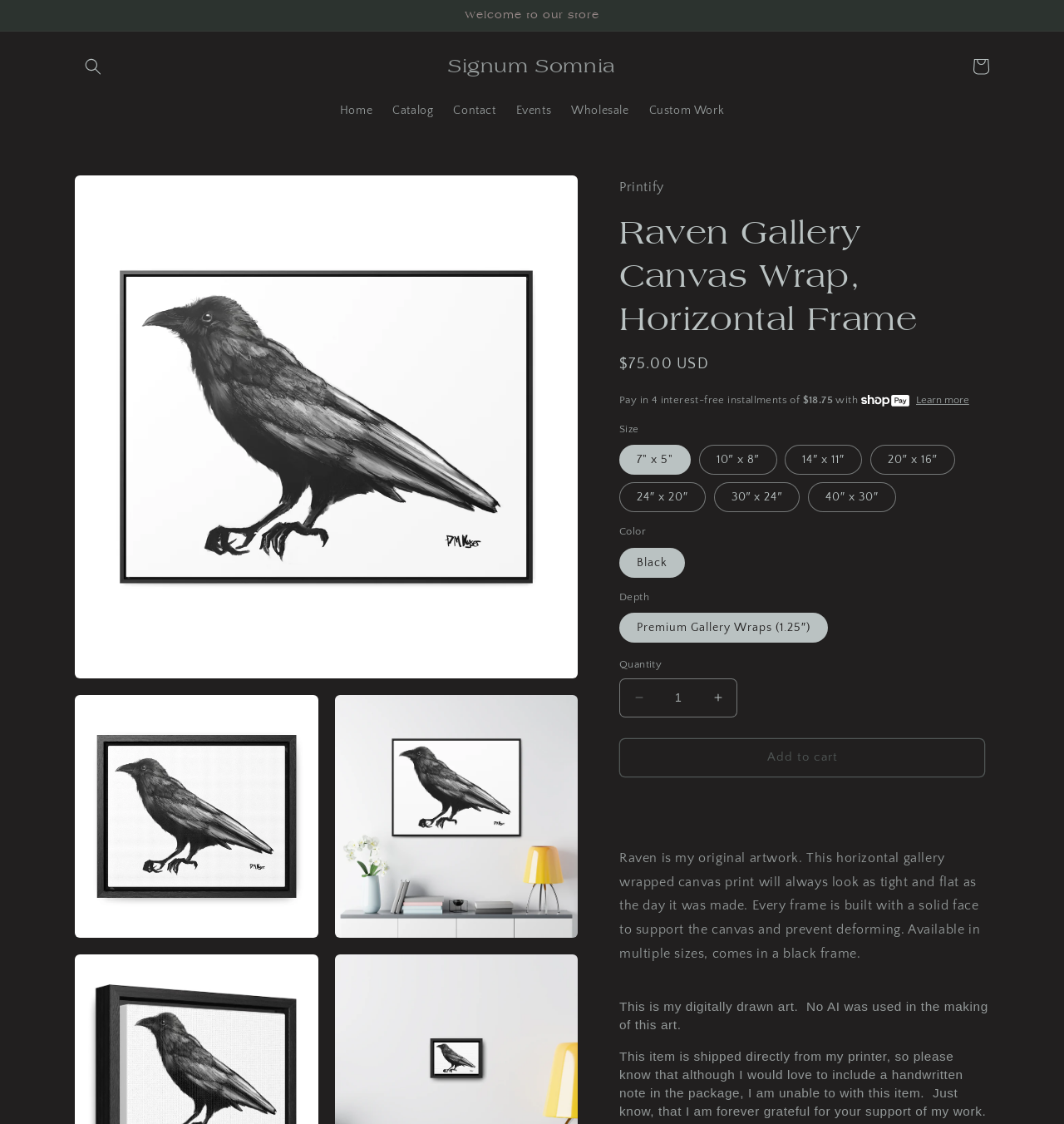Please locate the bounding box coordinates for the element that should be clicked to achieve the following instruction: "Add to cart". Ensure the coordinates are given as four float numbers between 0 and 1, i.e., [left, top, right, bottom].

[0.582, 0.657, 0.926, 0.691]